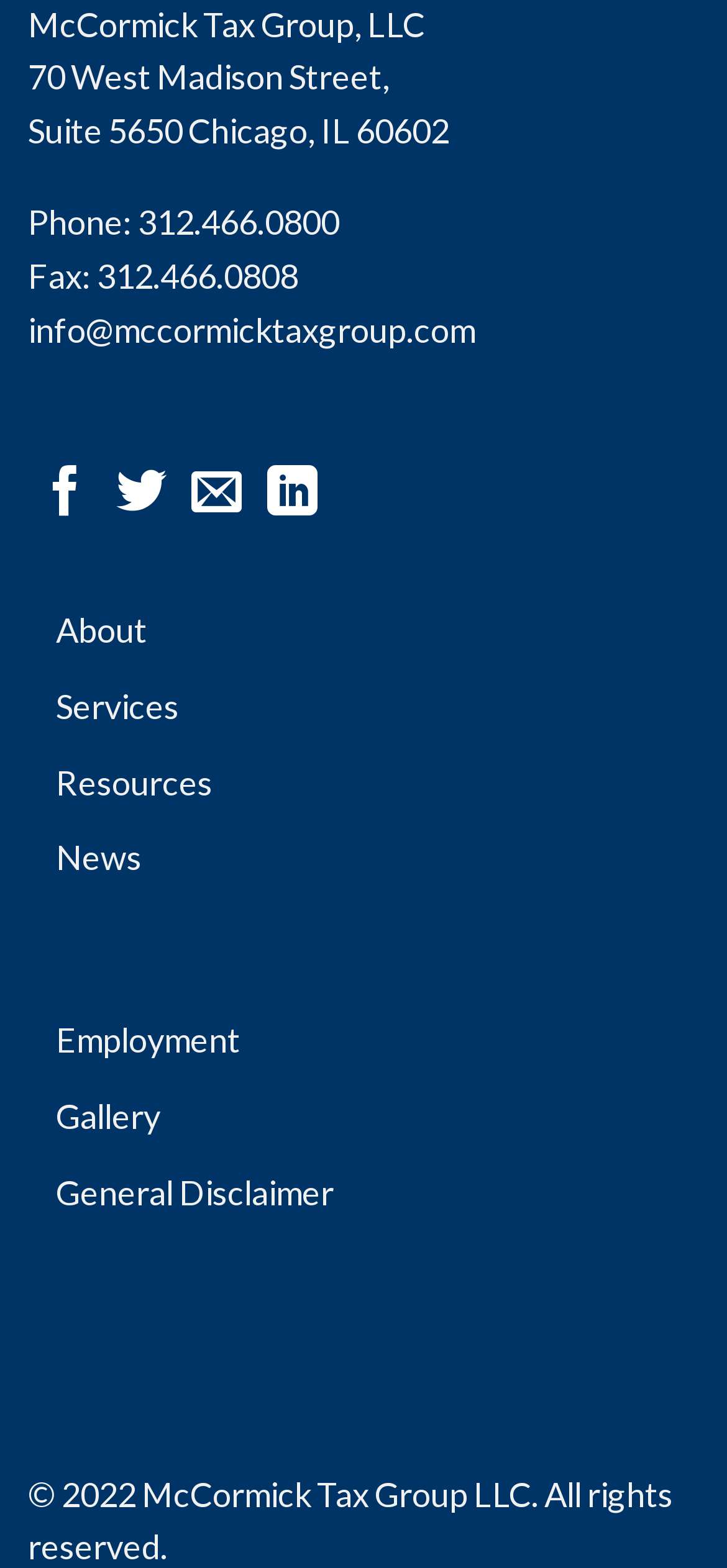Given the content of the image, can you provide a detailed answer to the question?
What is the phone number?

The phone number can be found in the contact information section, which is 'Phone: 312.466.0800'.